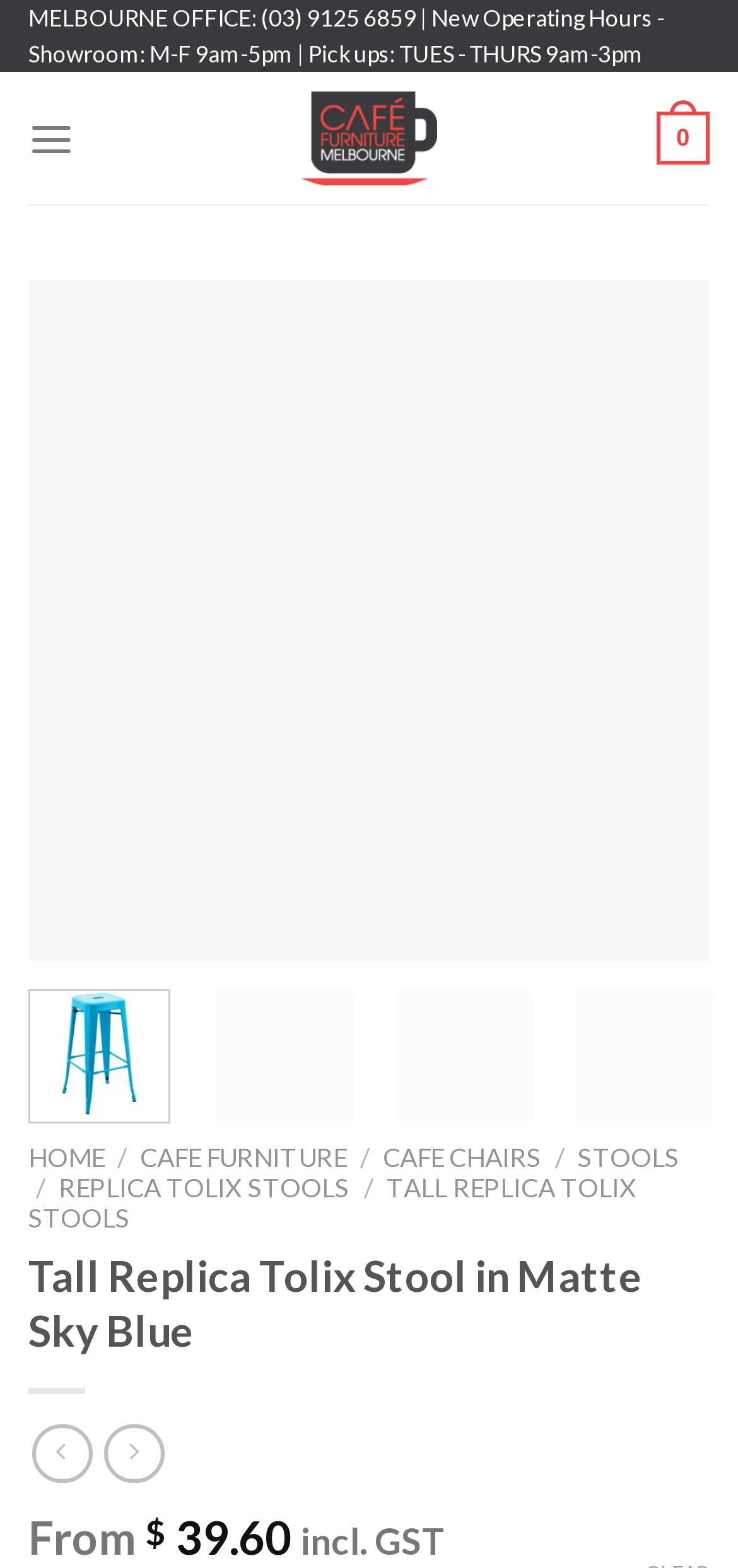Locate the UI element described by Replica Tolix Stools in the provided webpage screenshot. Return the bounding box coordinates in the format (top-left x, top-left y, bottom-right x, bottom-right y), ensuring all values are between 0 and 1.

[0.08, 0.748, 0.475, 0.767]